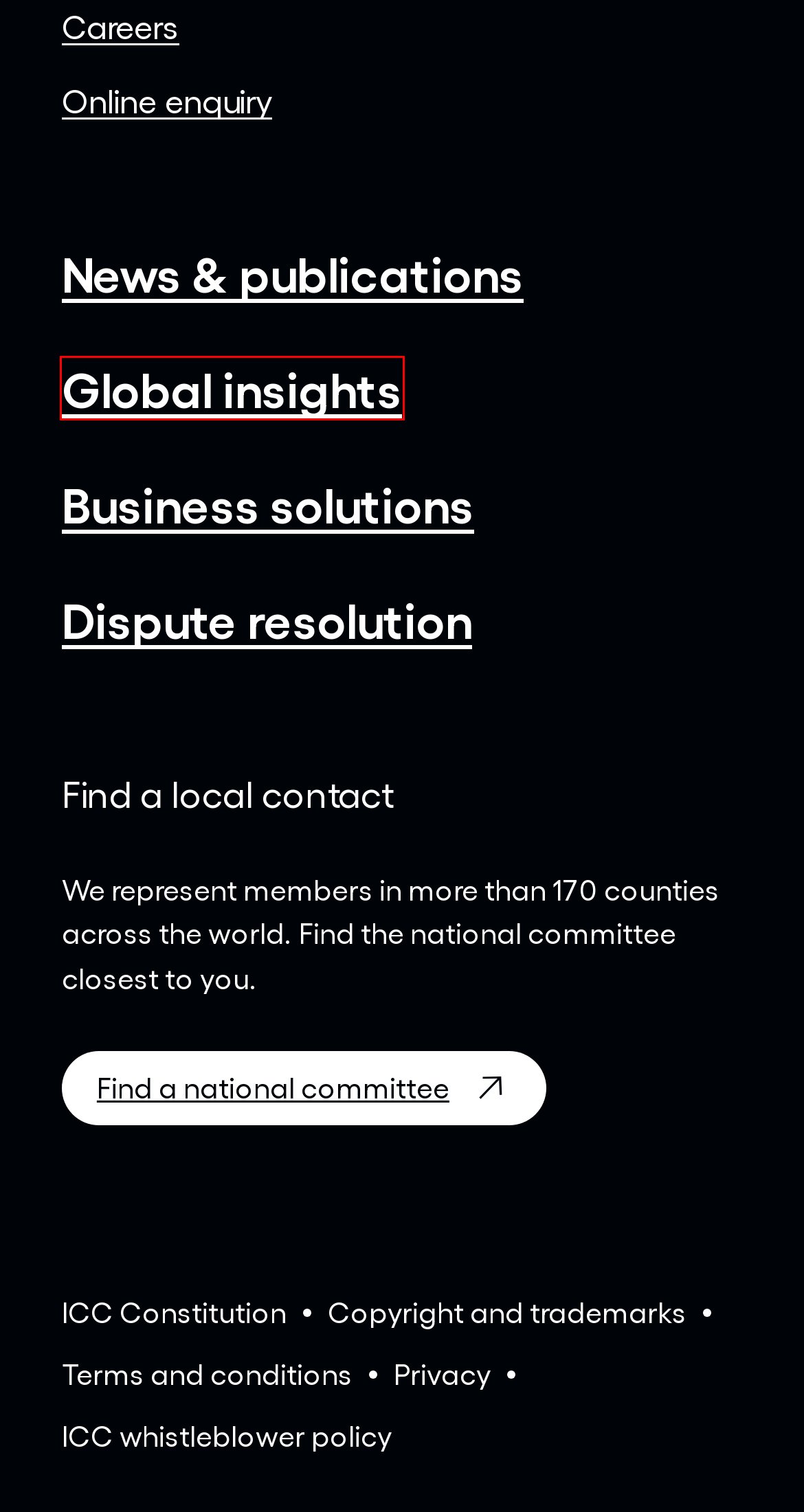Examine the screenshot of a webpage with a red bounding box around a specific UI element. Identify which webpage description best matches the new webpage that appears after clicking the element in the red bounding box. Here are the candidates:
A. Global insights - ICC - International Chamber of Commerce
B. ICC | International Chamber of Commerce
C. News and publications - ICC - International Chamber of Commerce
D. World chambers - ICC - International Chamber of Commerce
E. Privacy Statement (EU) - ICC - International Chamber of Commerce
F. Privacy - ICC - International Chamber of Commerce
G. ICC whistleblower policy - ICC - International Chamber of Commerce
H. National committees - ICC - International Chamber of Commerce

A